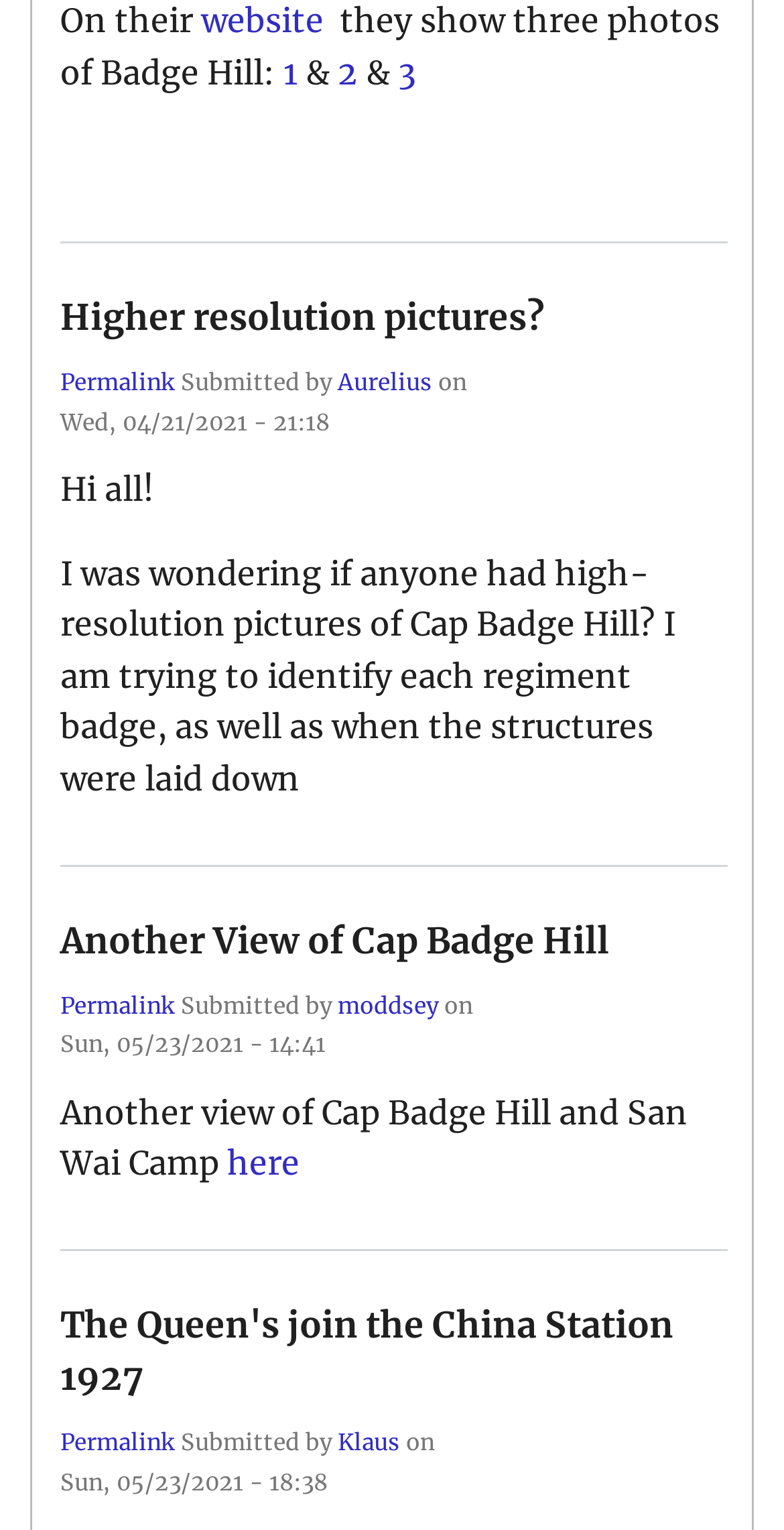Please specify the bounding box coordinates of the clickable region to carry out the following instruction: "Click on 'Higher resolution pictures?'". The coordinates should be four float numbers between 0 and 1, in the format [left, top, right, bottom].

[0.077, 0.193, 0.695, 0.222]